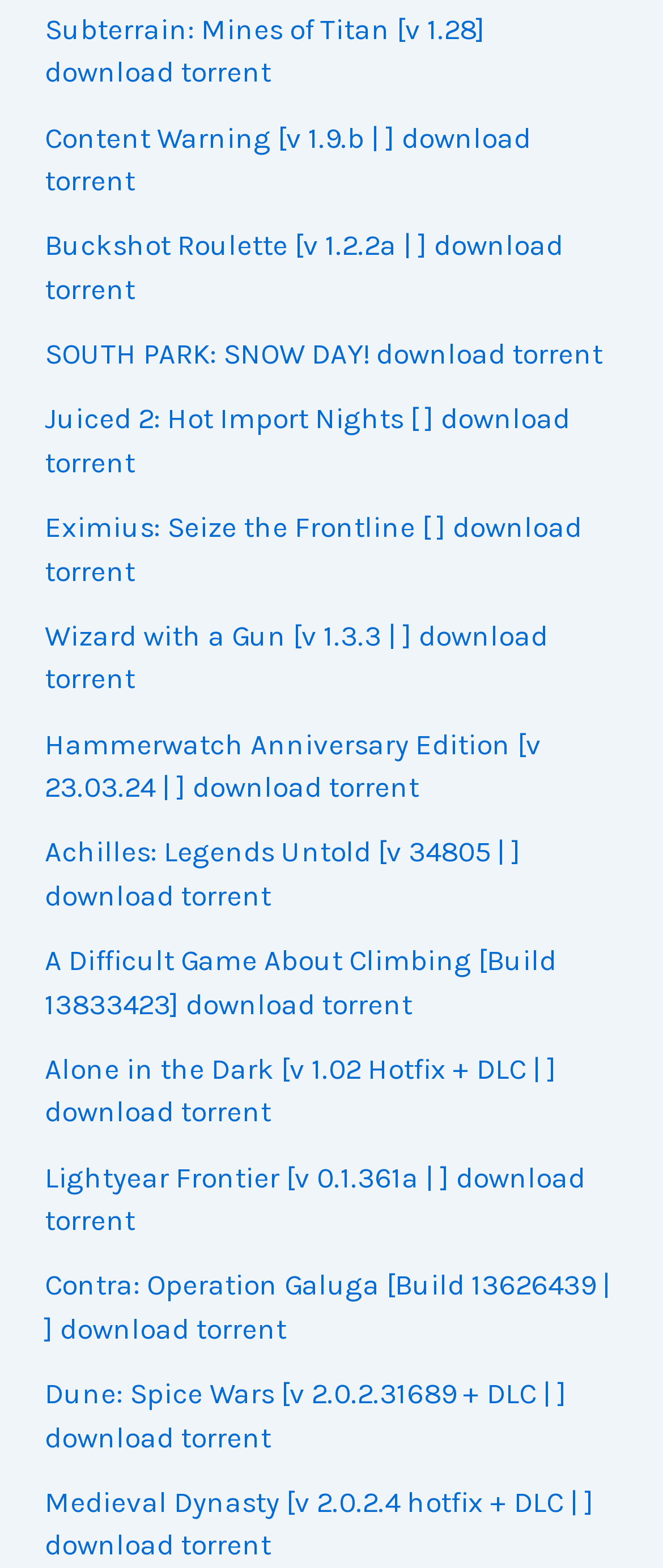Is there a game from the Dune series available for download?
Refer to the image and provide a concise answer in one word or phrase.

Yes